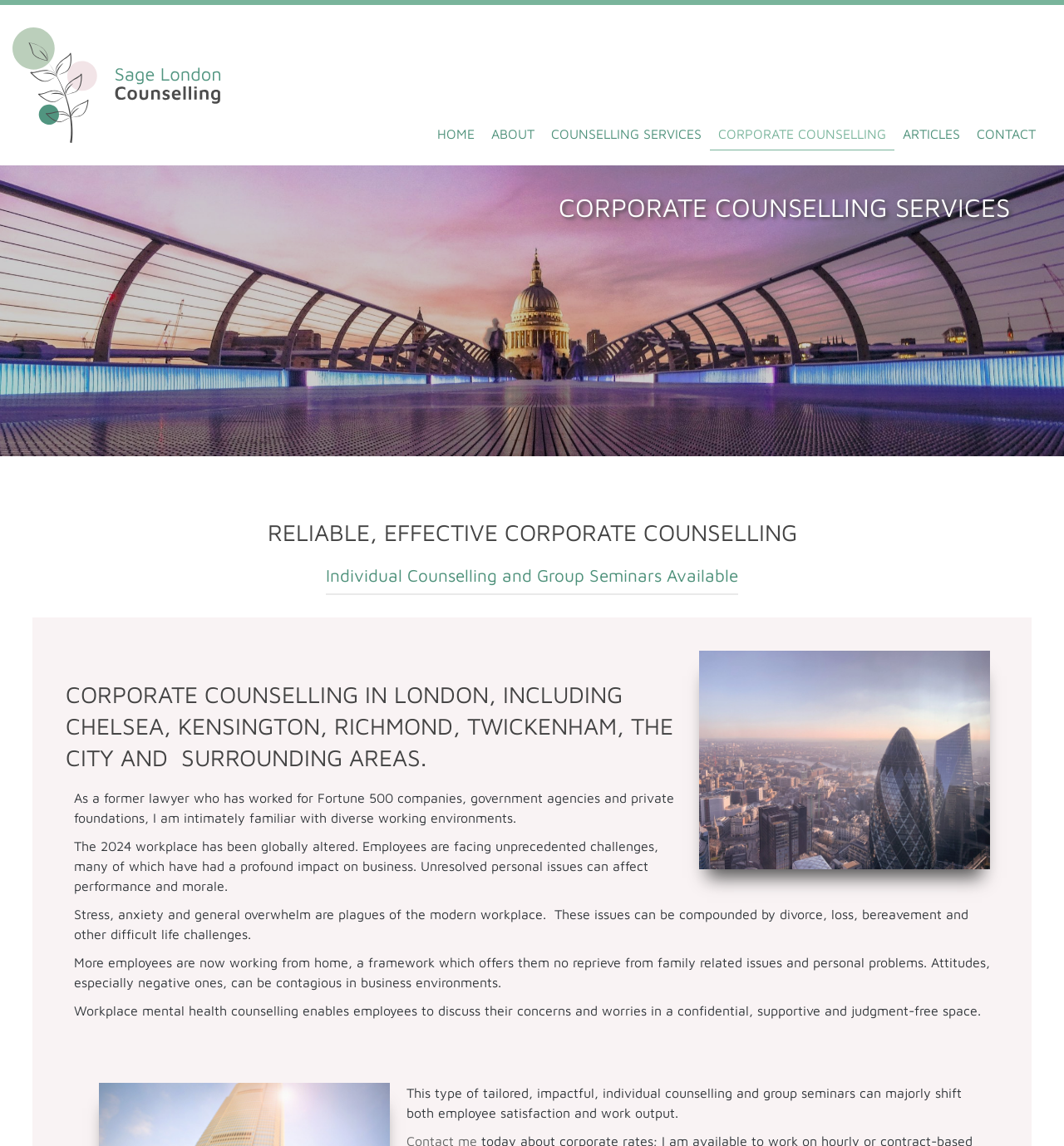Bounding box coordinates should be in the format (top-left x, top-left y, bottom-right x, bottom-right y) and all values should be floating point numbers between 0 and 1. Determine the bounding box coordinate for the UI element described as: Corporate Counselling

[0.667, 0.102, 0.841, 0.131]